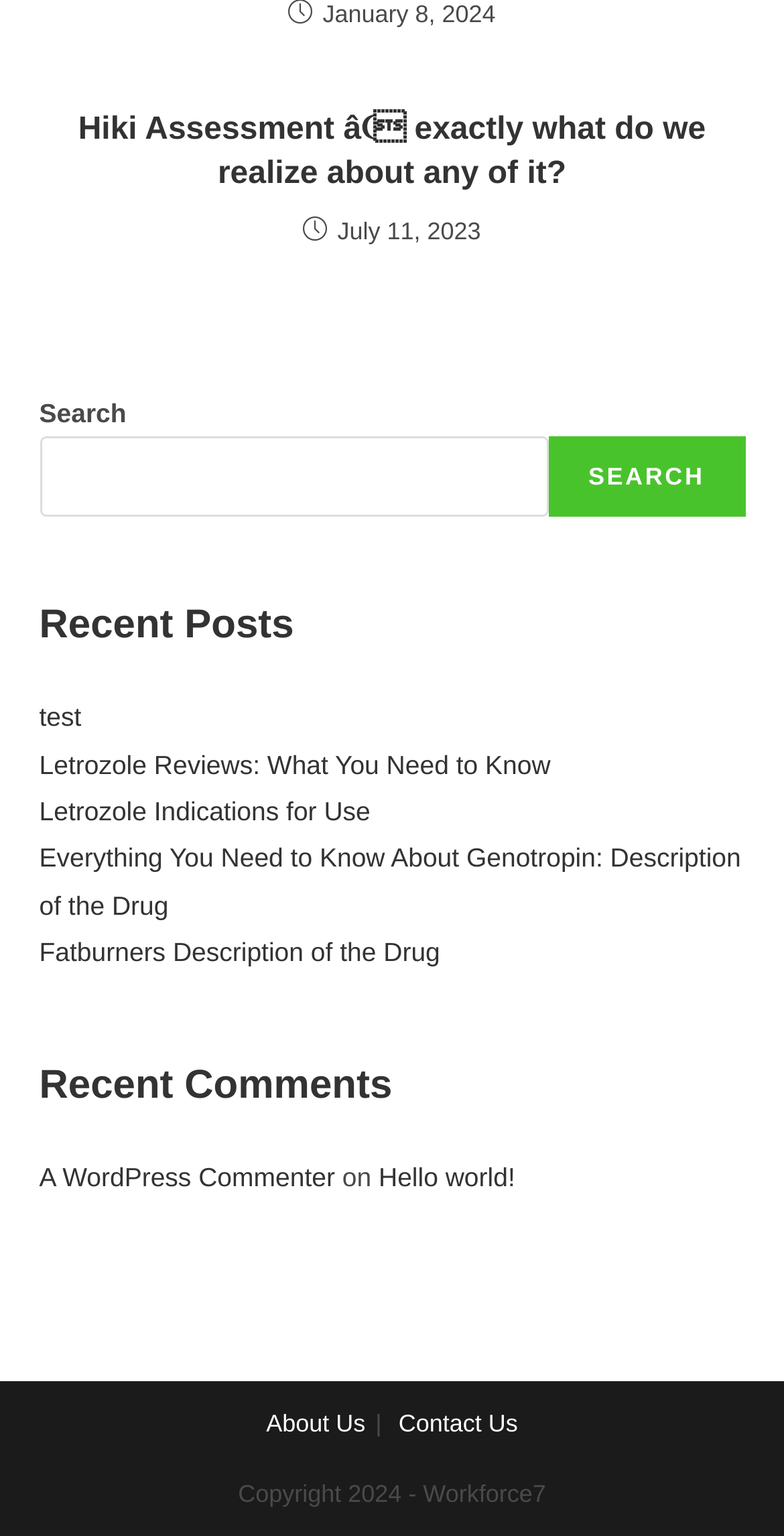Provide your answer to the question using just one word or phrase: What is the title of the section that contains the links 'test', 'Letrozole Reviews: What You Need to Know', etc.?

Recent Posts